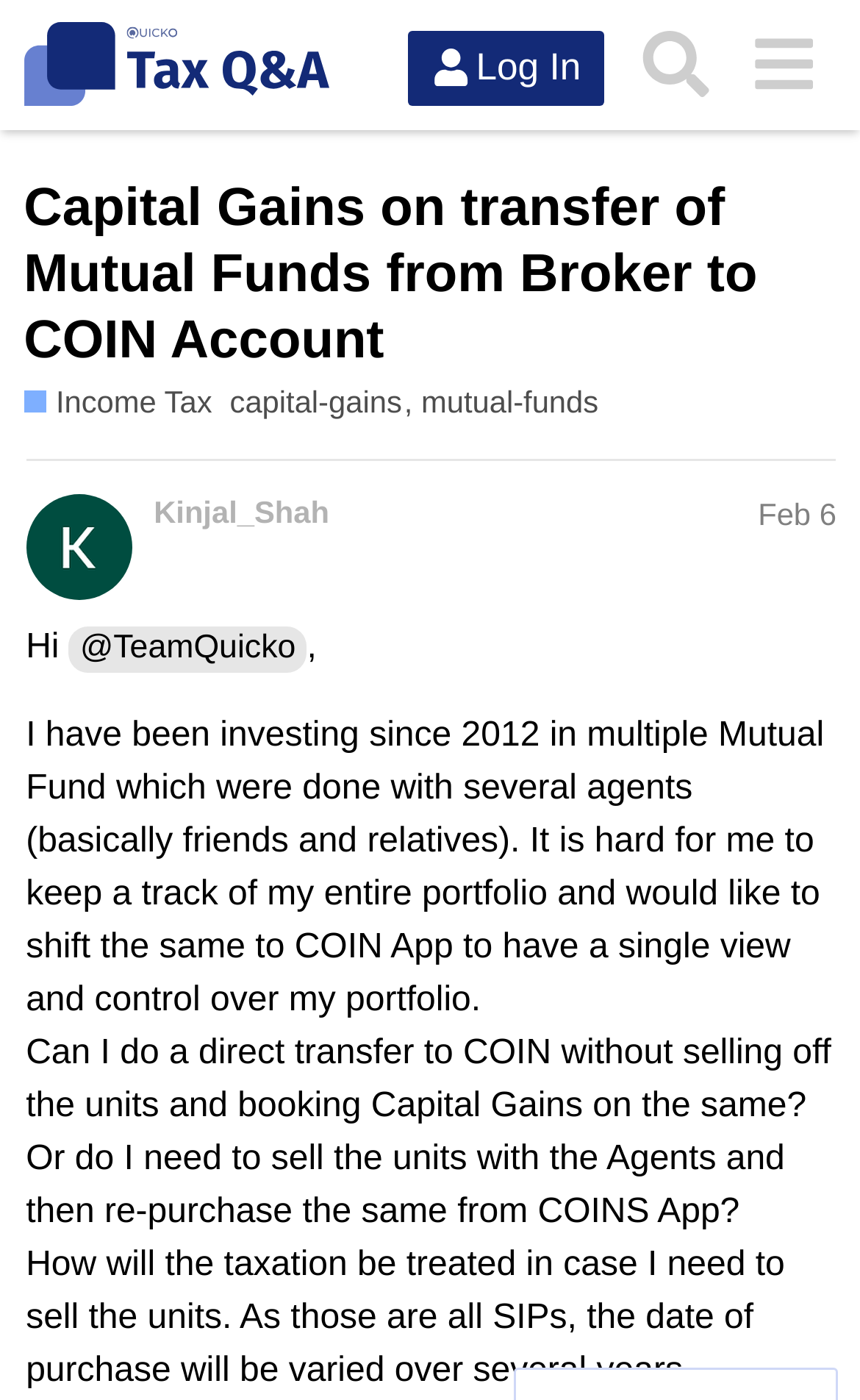Based on the element description ​, identify the bounding box of the UI element in the given webpage screenshot. The coordinates should be in the format (top-left x, top-left y, bottom-right x, bottom-right y) and must be between 0 and 1.

[0.724, 0.008, 0.848, 0.084]